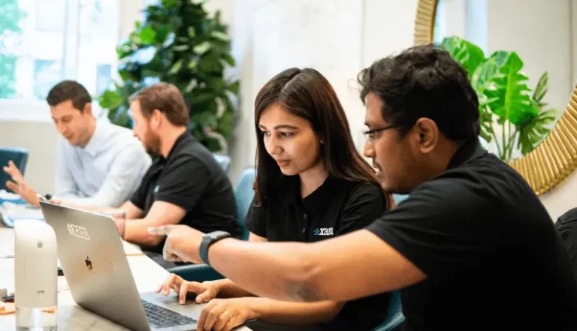What is the purpose of the greenery in the workspace? Please answer the question using a single word or phrase based on the image.

To enhance contemporary feel